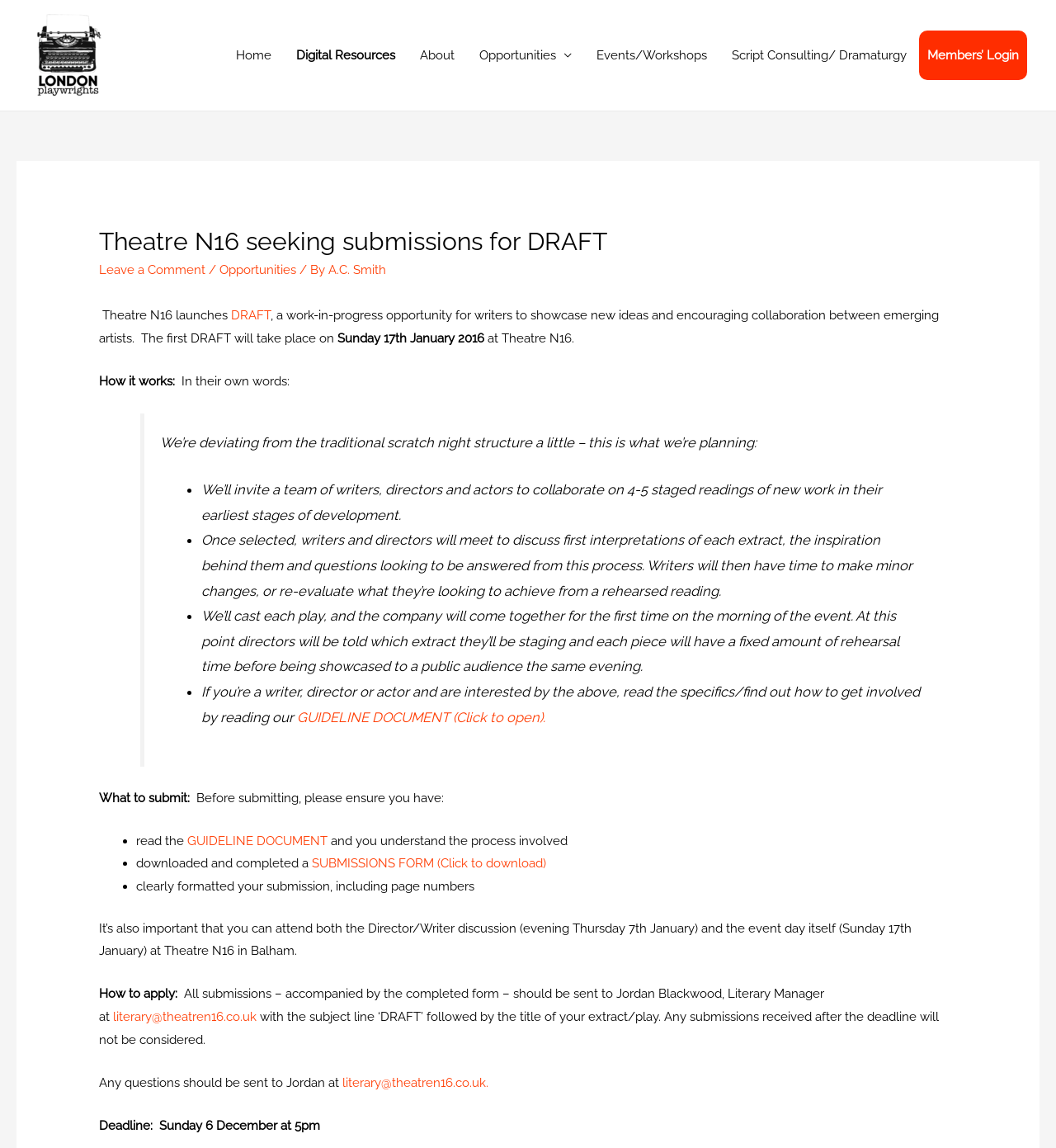Point out the bounding box coordinates of the section to click in order to follow this instruction: "Read about THE CADRE".

None